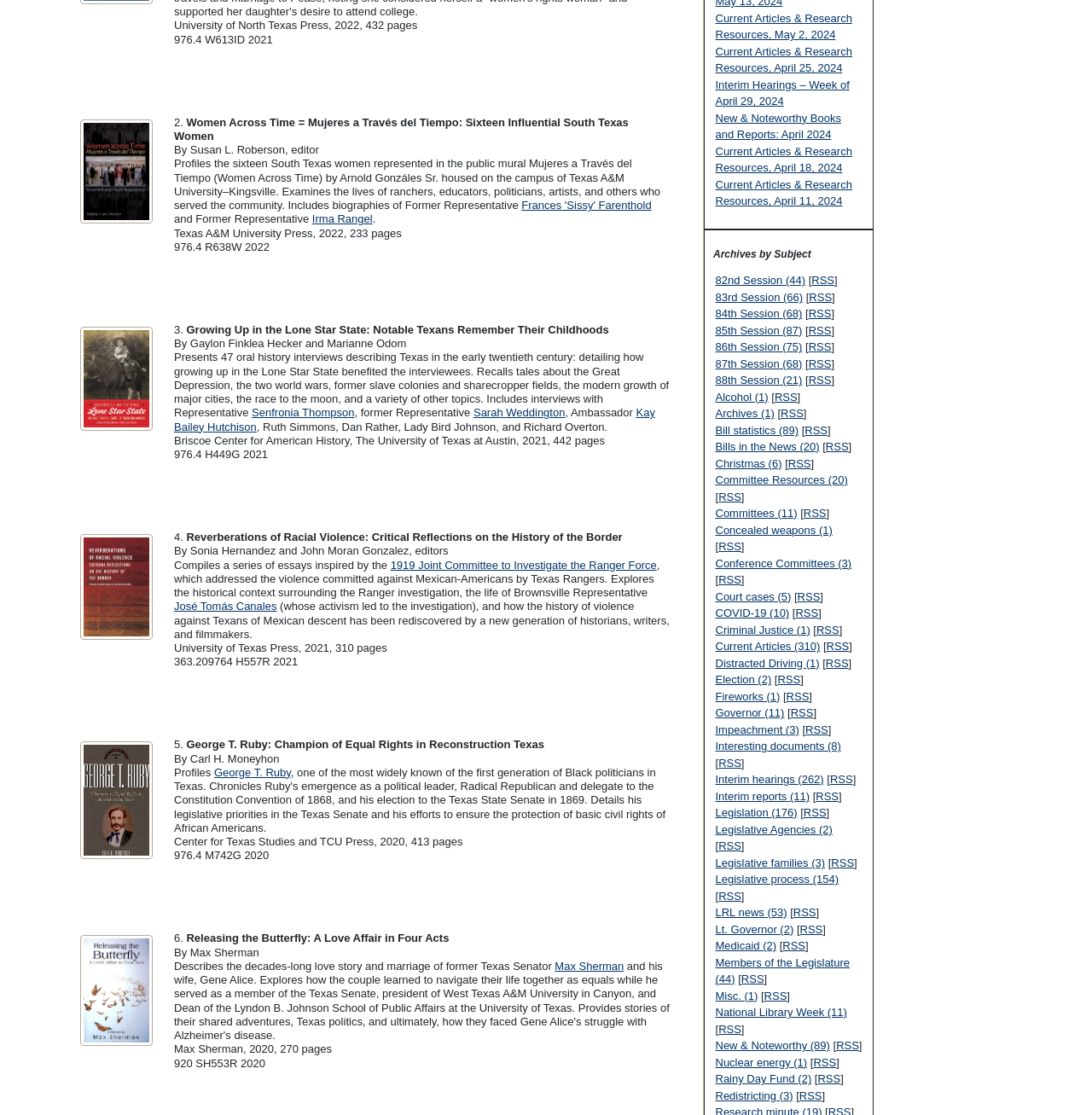Find the bounding box coordinates for the HTML element specified by: "Bills in the News (20)".

[0.655, 0.395, 0.75, 0.406]